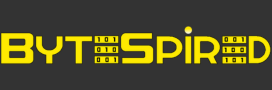What do the letters 'SPIR' resemble?
Based on the image, answer the question with as much detail as possible.

The design of the letters 'SPIR' is inspired by binary code, reflecting the company's focus on technology and digital solutions, which is a key aspect of Bytespired's identity.